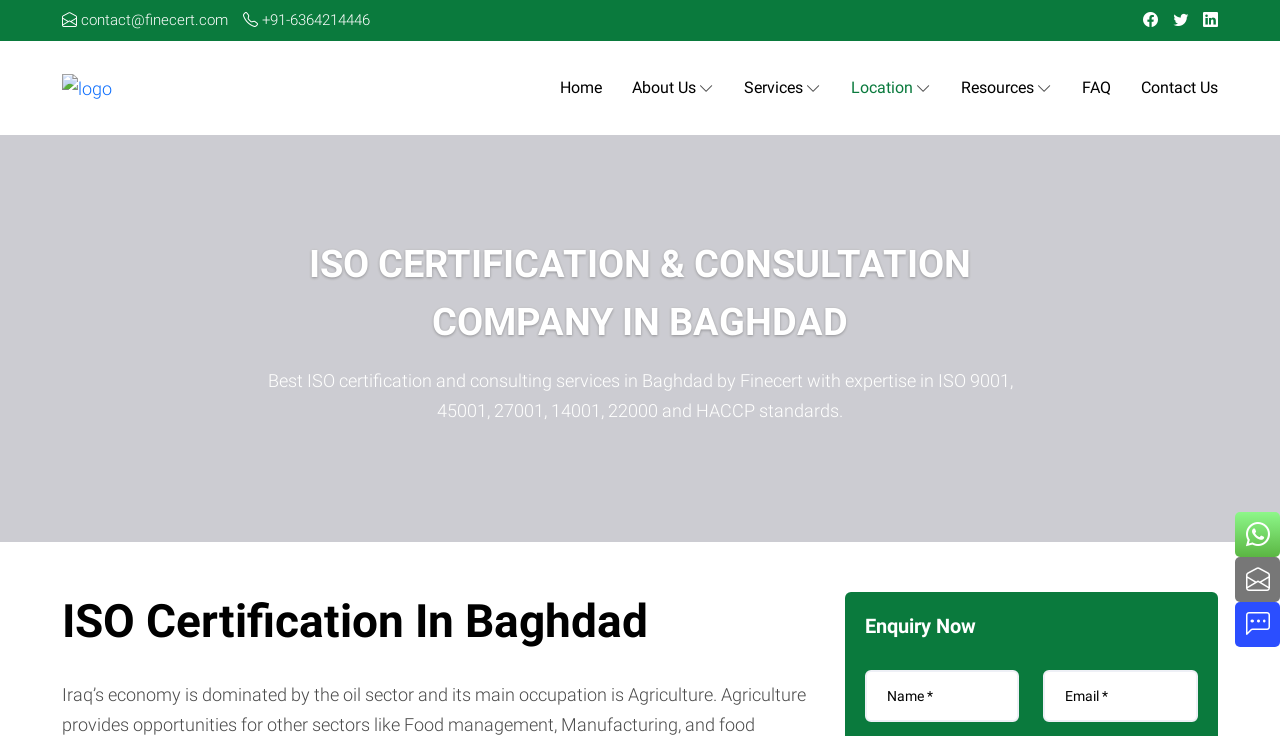Provide a thorough summary of the webpage.

This webpage is about Finecert, an ISO certification and consulting company in Baghdad. At the top left corner, there is a logo image. Below the logo, there are several social media links and a contact email and phone number. 

The main navigation menu is located at the top center of the page, with links to Home, About Us, Services, Location, Resources, FAQ, and Contact Us. 

The main content of the page starts with a heading that reads "ISO CERTIFICATION & CONSULTATION COMPANY IN BAGHDAD". Below this heading, there is a paragraph that describes Finecert's expertise in various ISO standards. 

Further down the page, there is a section with a heading "ISO Certification In Baghdad". 

At the bottom of the page, there is a section with a heading "Enquiry Now" that contains a form with two required text fields for name and email, and a button. 

On the right side of the page, near the bottom, there are three social media links.